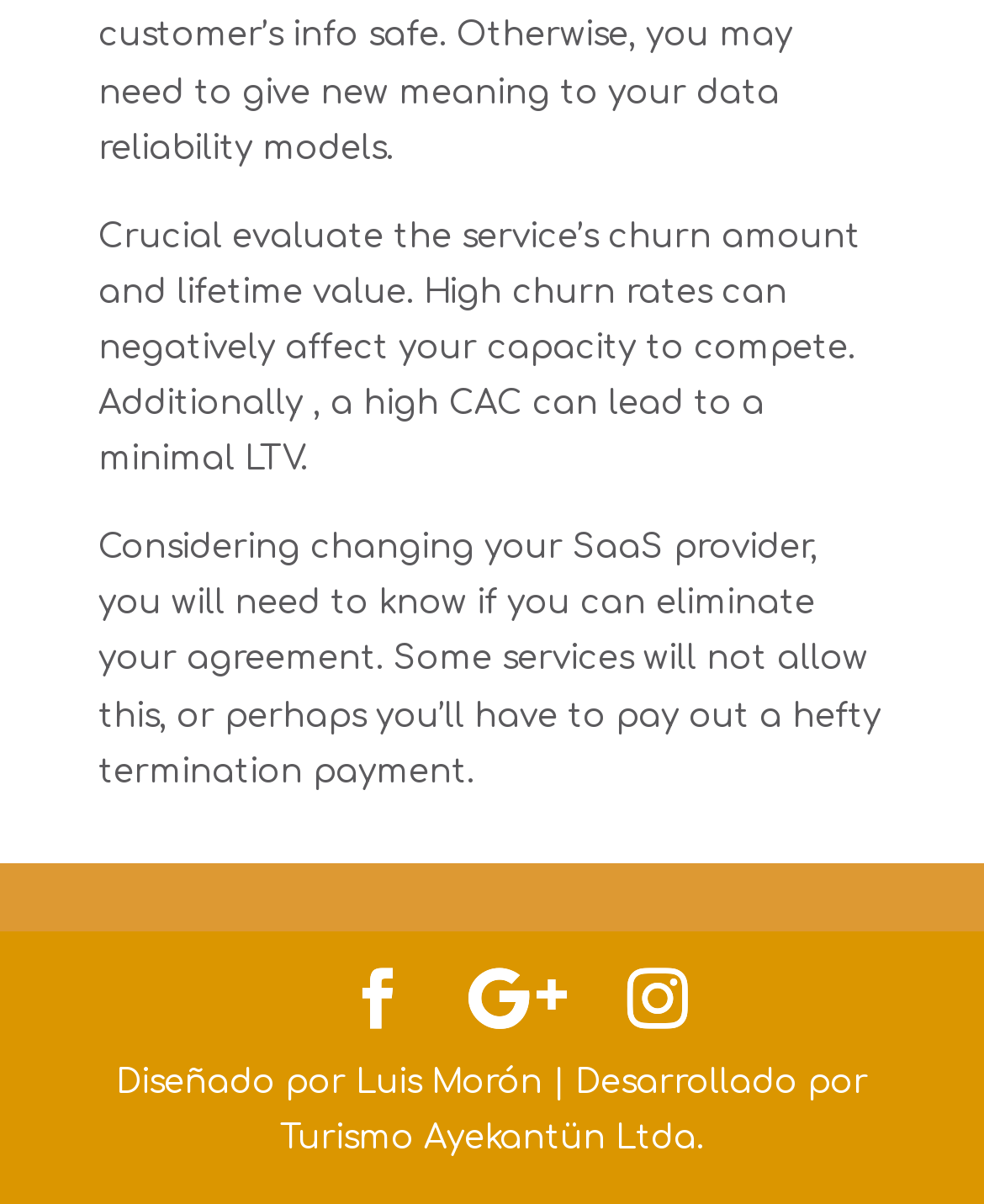How many social media links are present at the bottom?
Provide a detailed answer to the question using information from the image.

At the bottom of the webpage, there are three social media links represented by icons, which can be inferred from the presence of three 'link' elements with OCR text '', '', and '' respectively.